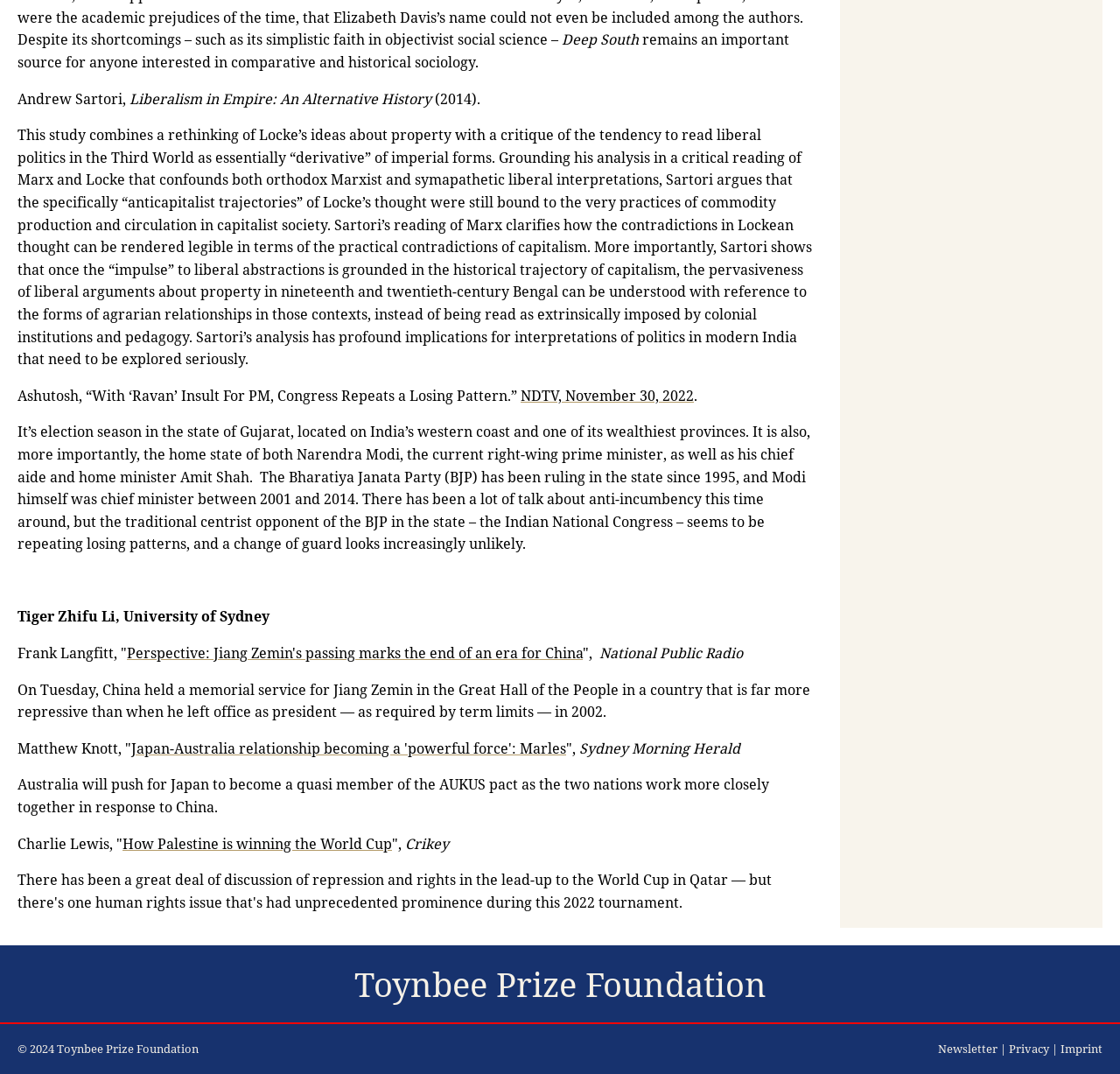Respond to the question below with a single word or phrase:
What is the name of the university mentioned?

University of Sydney